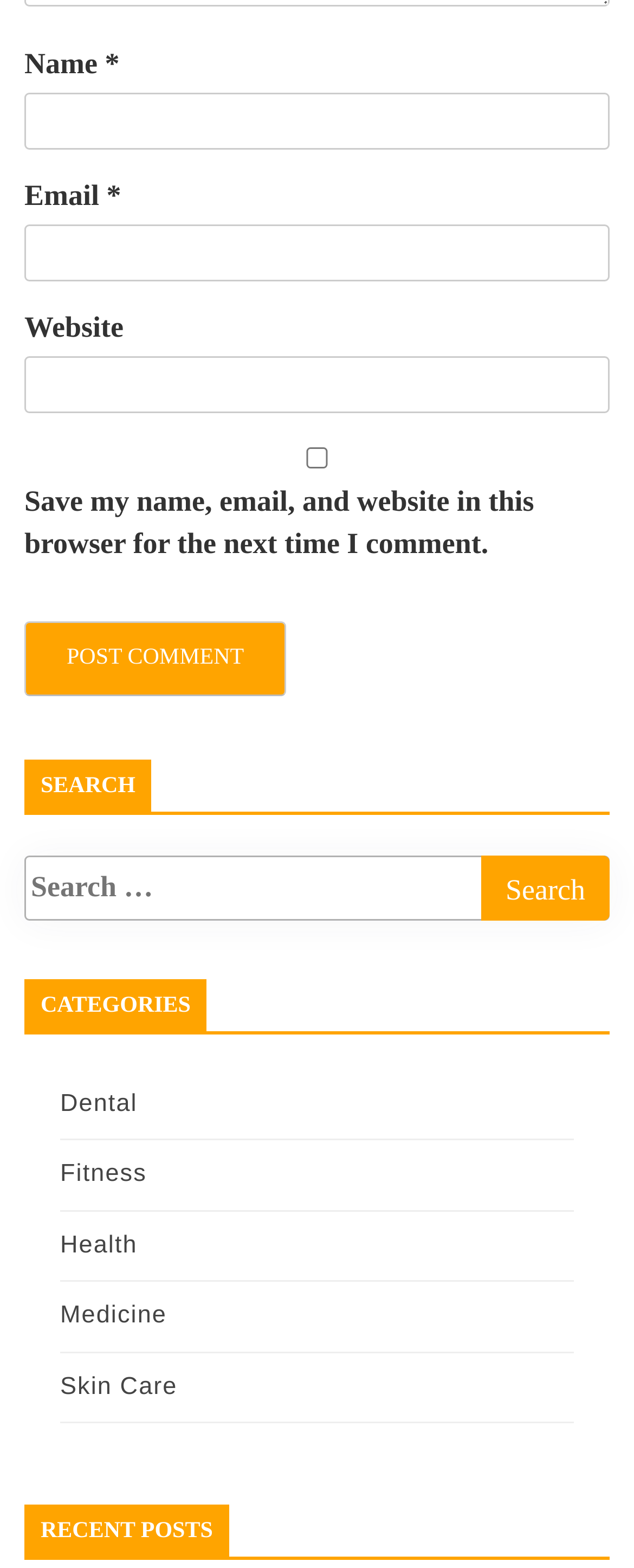Provide a brief response using a word or short phrase to this question:
What is the purpose of the checkbox?

Save comment info